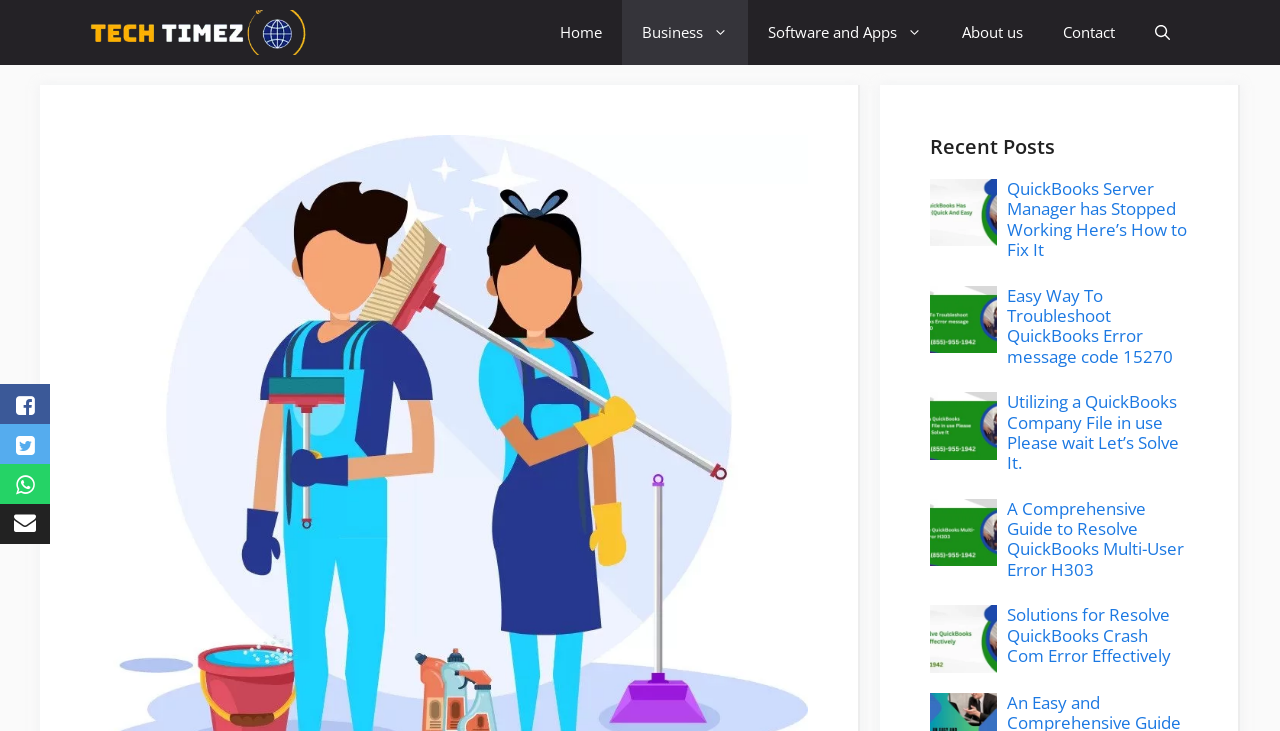Given the element description: "Software and Apps", predict the bounding box coordinates of the UI element it refers to, using four float numbers between 0 and 1, i.e., [left, top, right, bottom].

[0.584, 0.0, 0.736, 0.089]